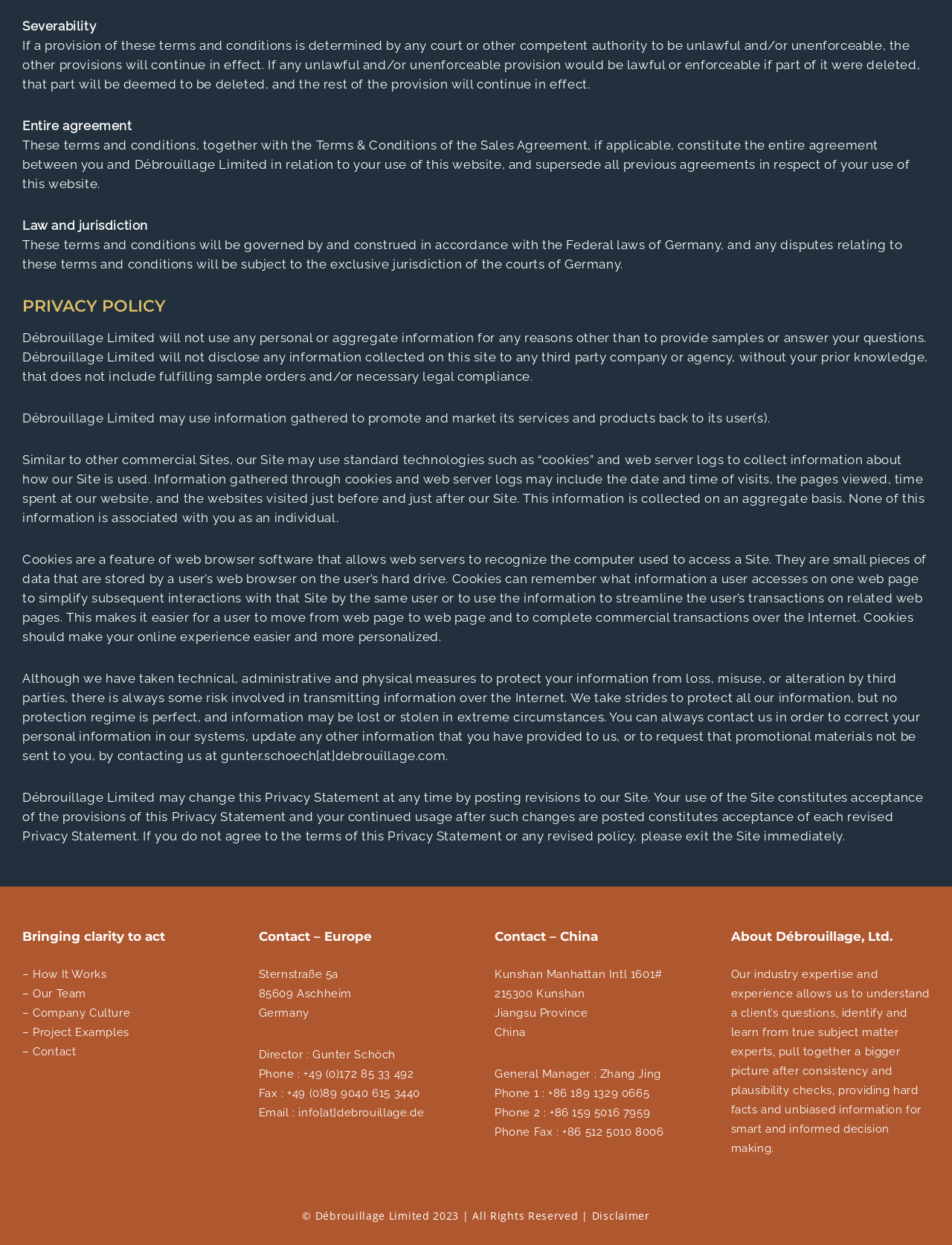How many contact locations are provided?
Please provide a comprehensive answer based on the details in the screenshot.

There are two contact locations provided, one in Europe (Germany) and one in China (Kunshan), with respective addresses and contact information.